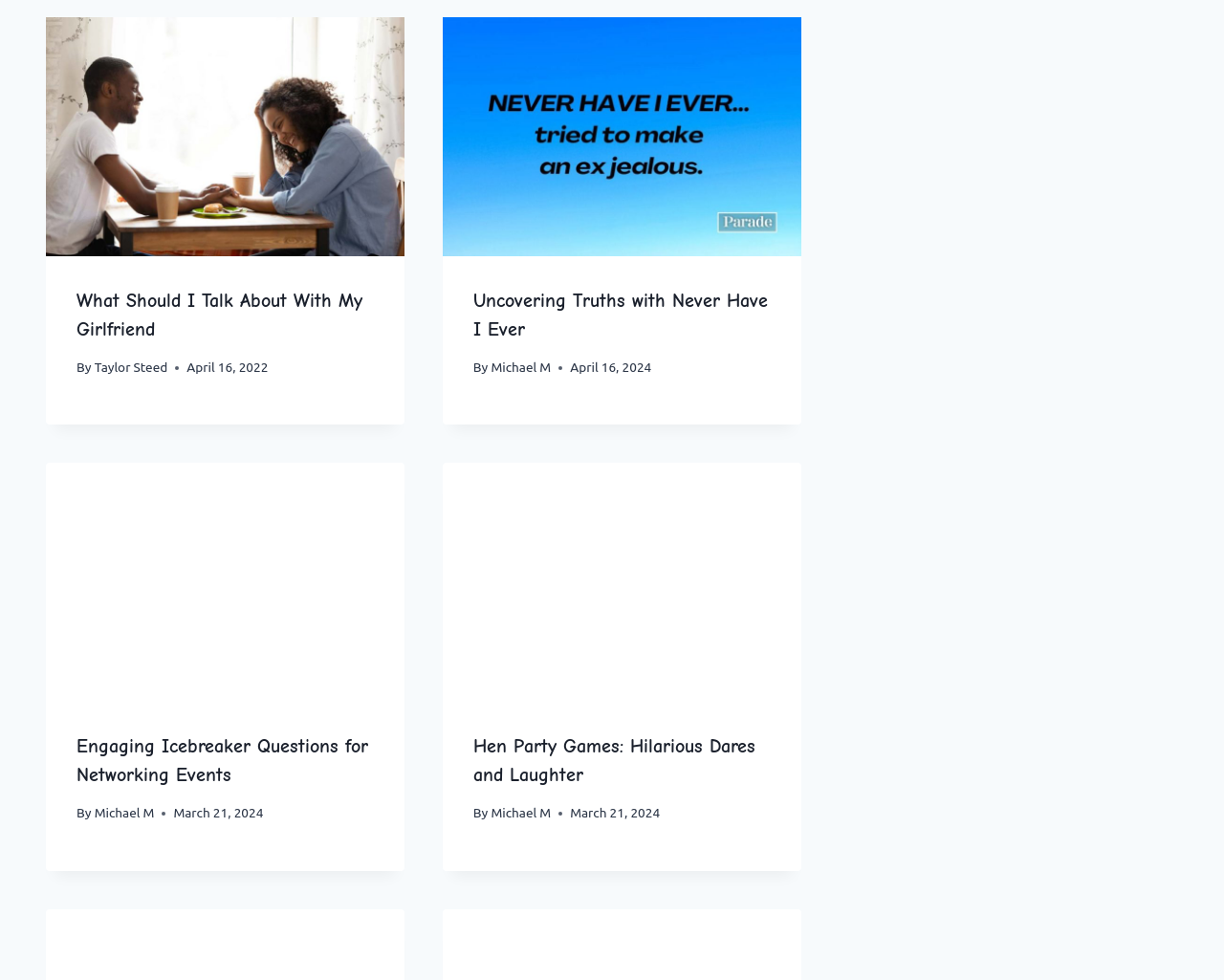Please answer the following question using a single word or phrase: What is the date of the third article?

March 21, 2024